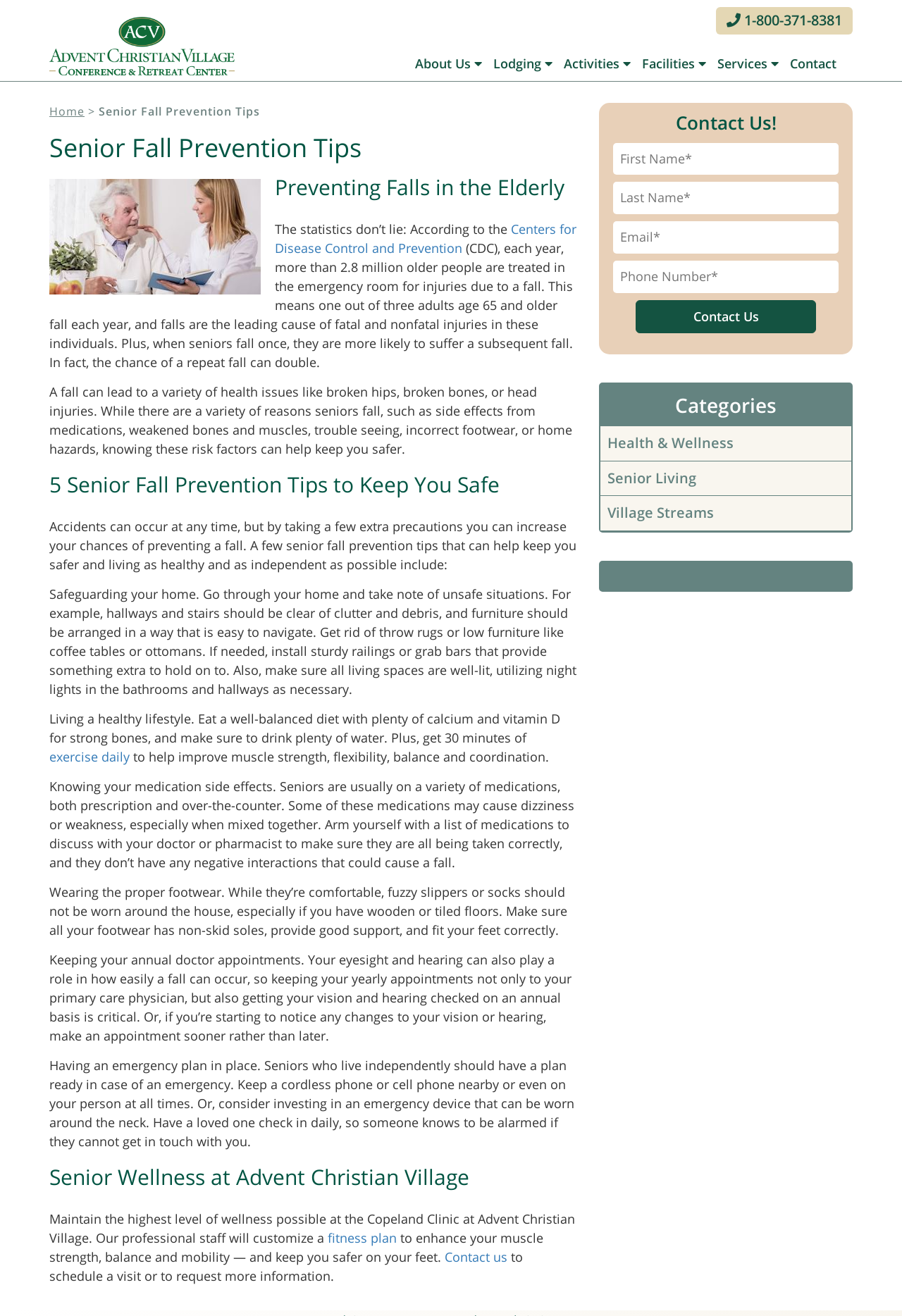What is the leading cause of fatal and nonfatal injuries in seniors?
Based on the image, provide a one-word or brief-phrase response.

Falls